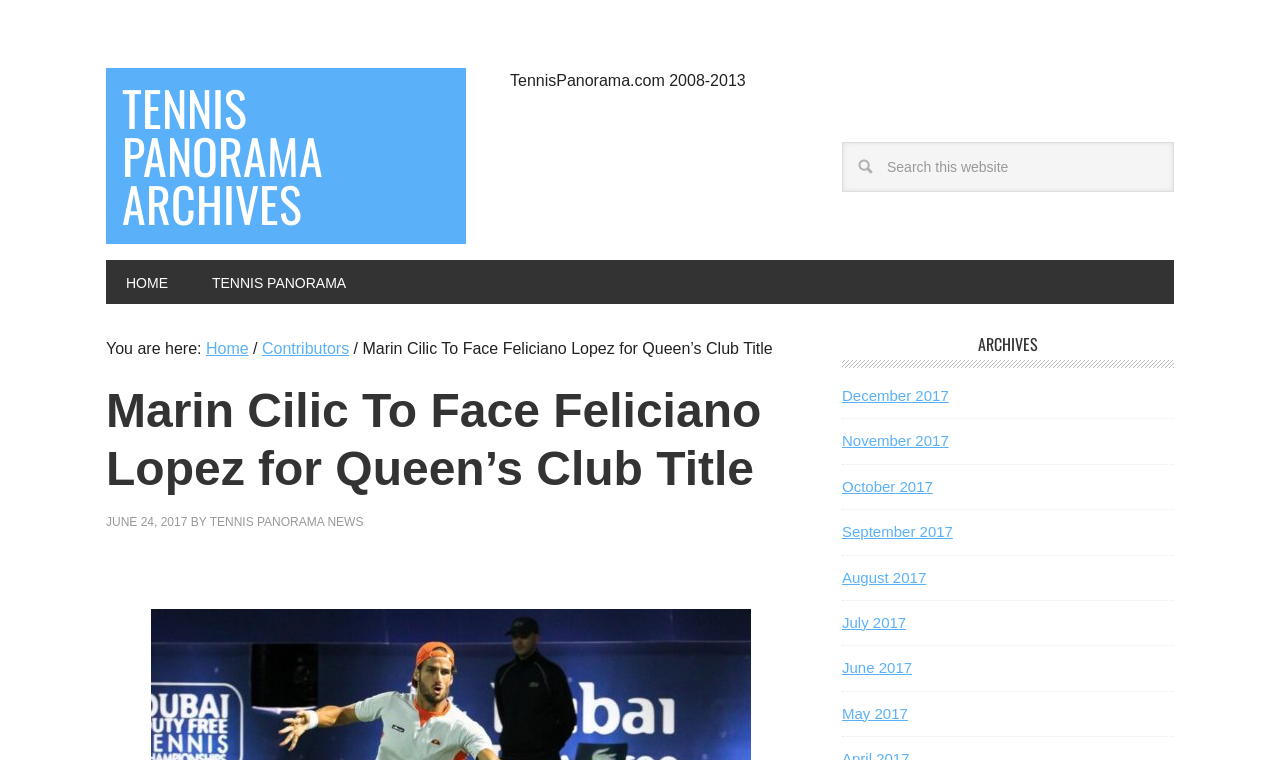Can you provide the bounding box coordinates for the element that should be clicked to implement the instruction: "Search this website"?

[0.658, 0.187, 0.917, 0.253]